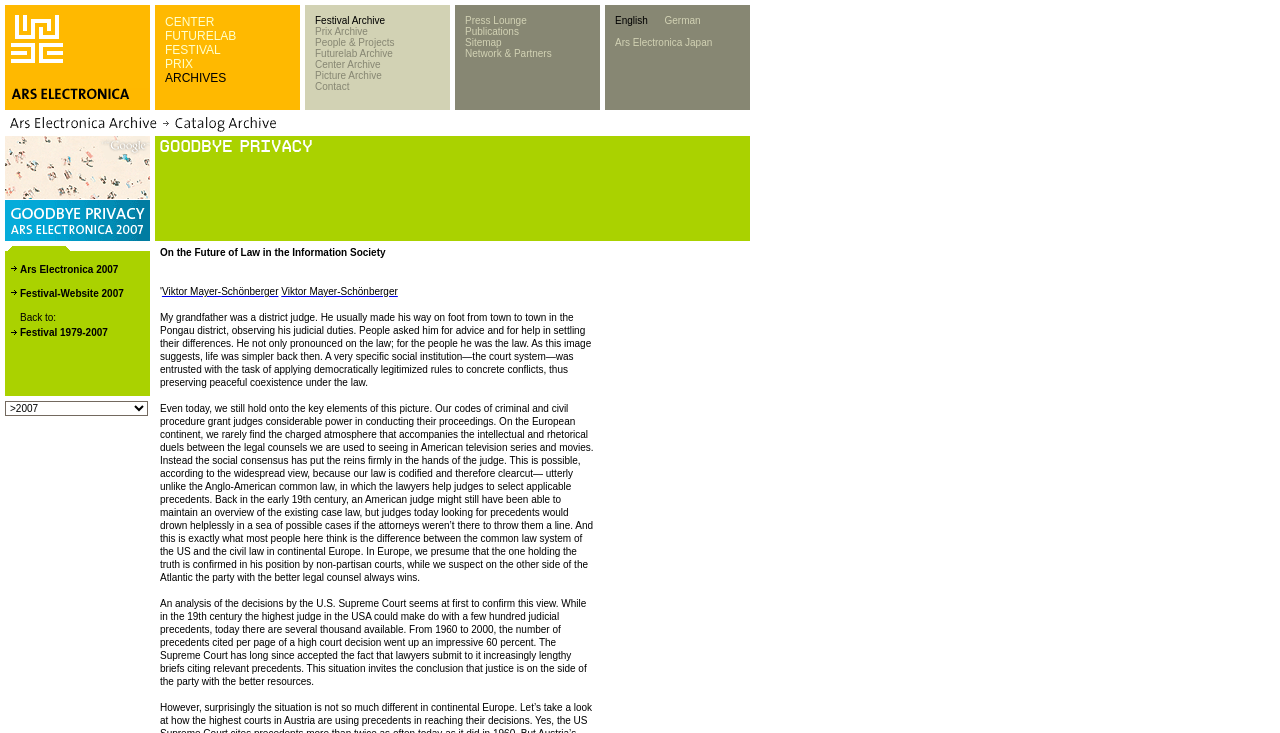Provide the bounding box coordinates of the HTML element this sentence describes: "Tom Tamarkin". The bounding box coordinates consist of four float numbers between 0 and 1, i.e., [left, top, right, bottom].

None